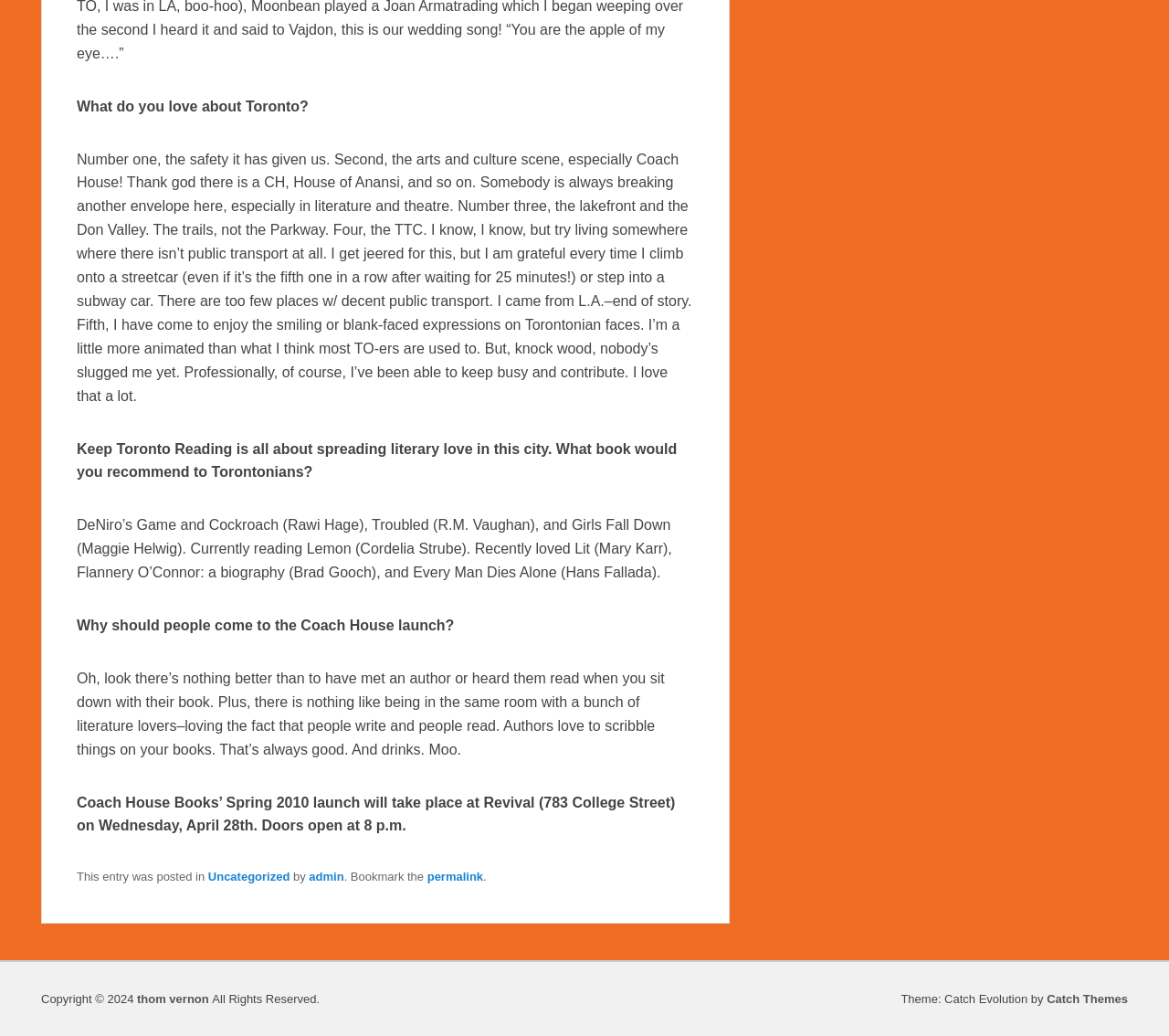Refer to the image and provide an in-depth answer to the question:
What is the main topic of discussion on this webpage?

The webpage appears to be discussing literary love in Toronto, as evidenced by the text 'What do you love about Toronto?' and the subsequent discussion about books and authors.